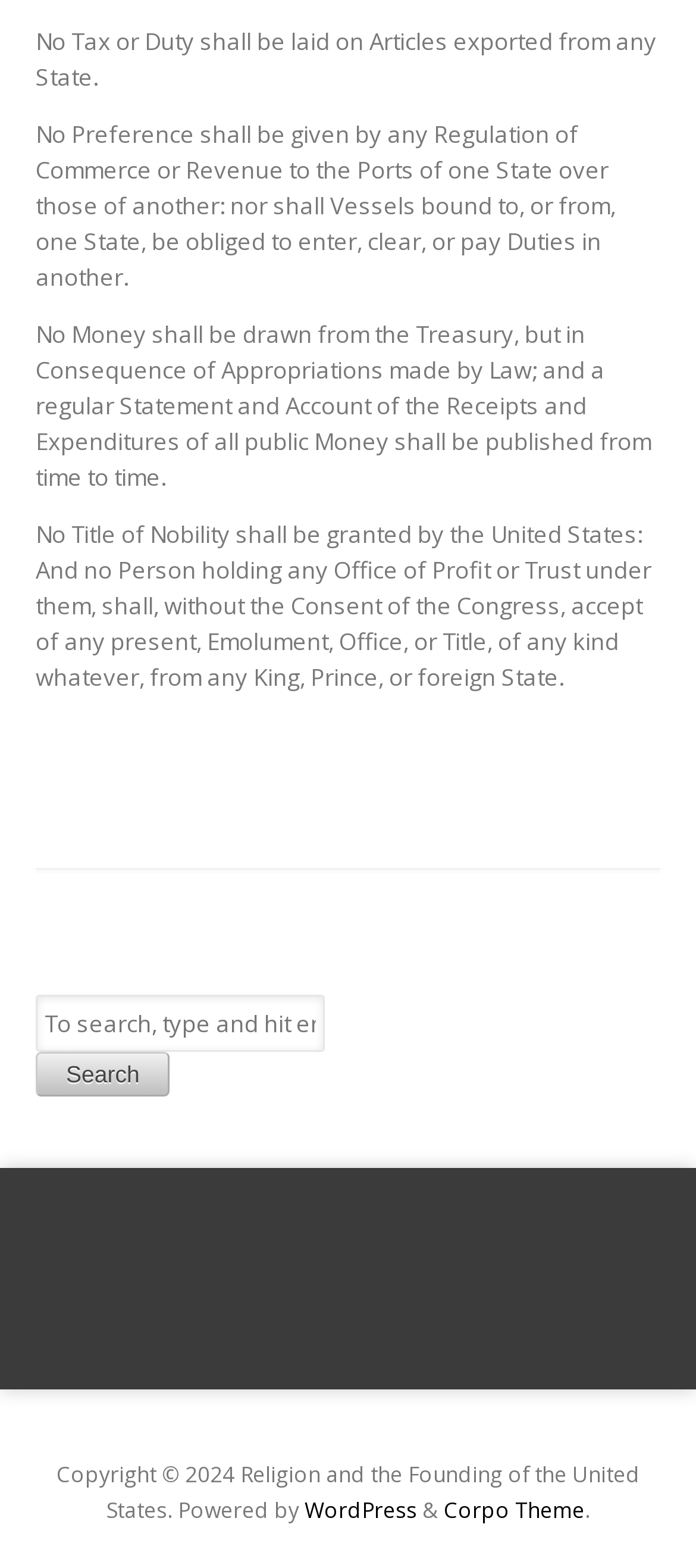What is the copyright year of this website?
Could you answer the question with a detailed and thorough explanation?

I found a StaticText element [31] with the text 'Copyright © 2024 ...', which indicates that the copyright year of this website is 2024.